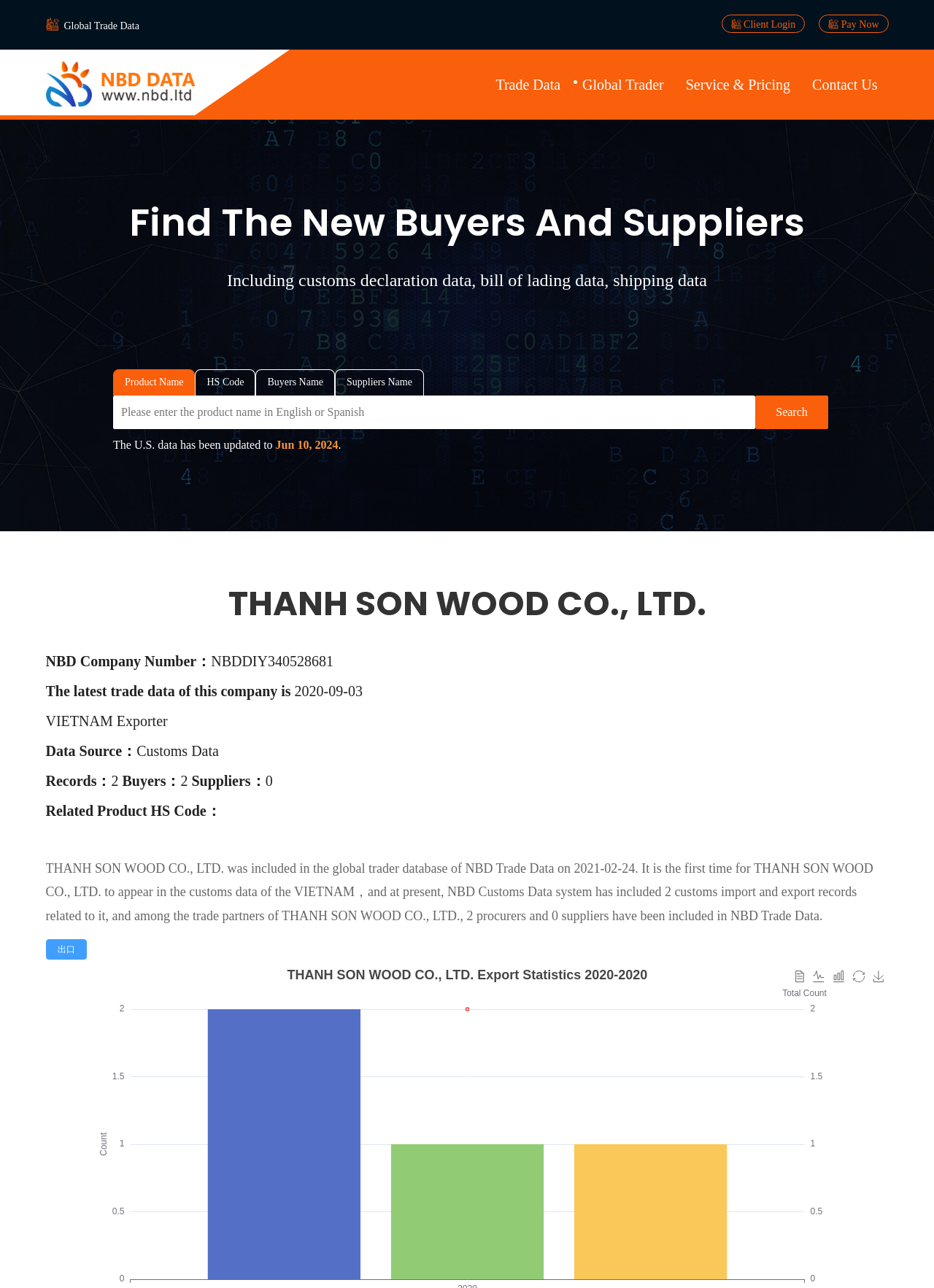What is the data source of the trade data?
Based on the screenshot, respond with a single word or phrase.

Customs Data